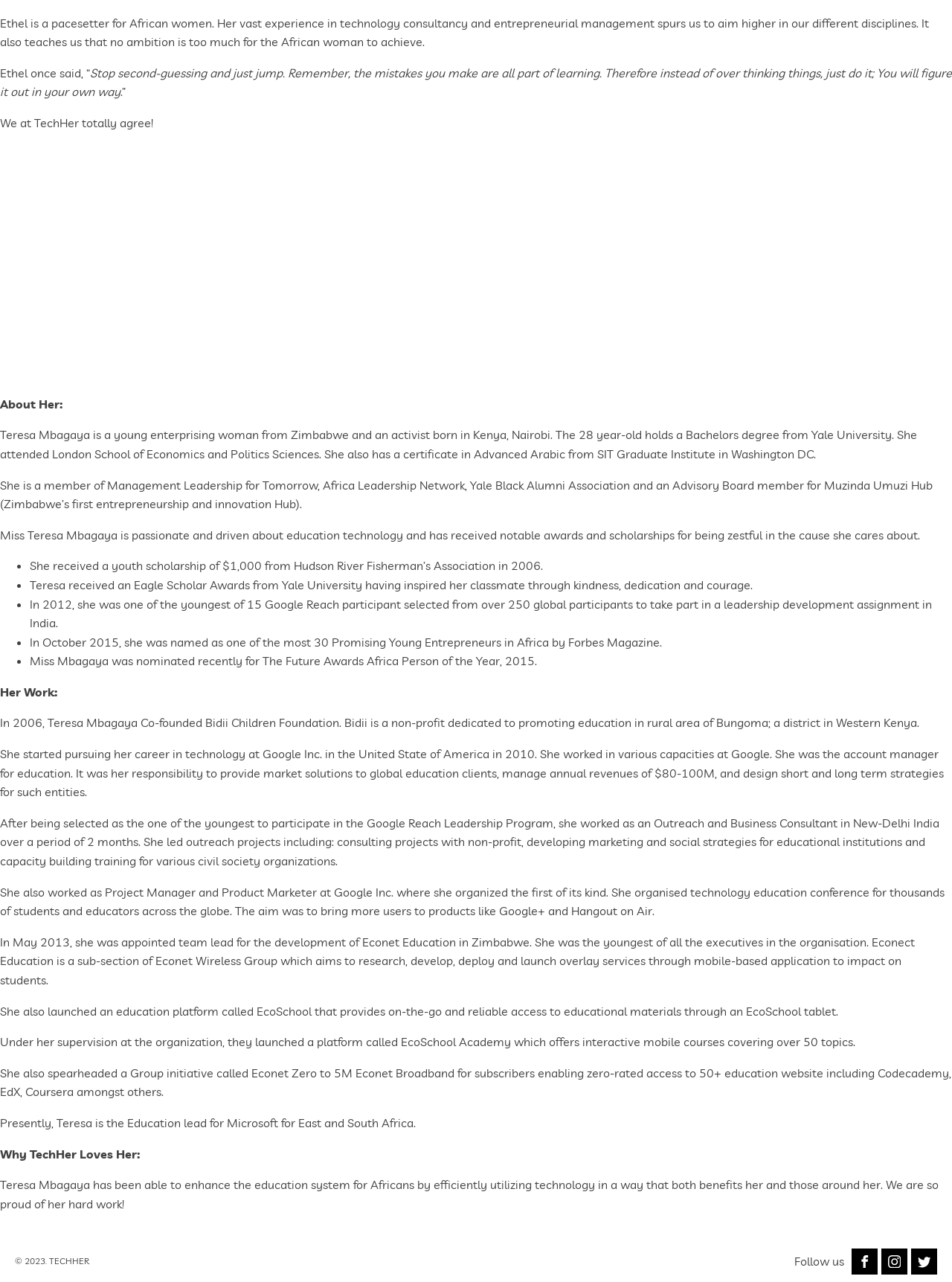Determine the bounding box coordinates (top-left x, top-left y, bottom-right x, bottom-right y) of the UI element described in the following text: Visit our Facebook

[0.895, 0.974, 0.922, 0.994]